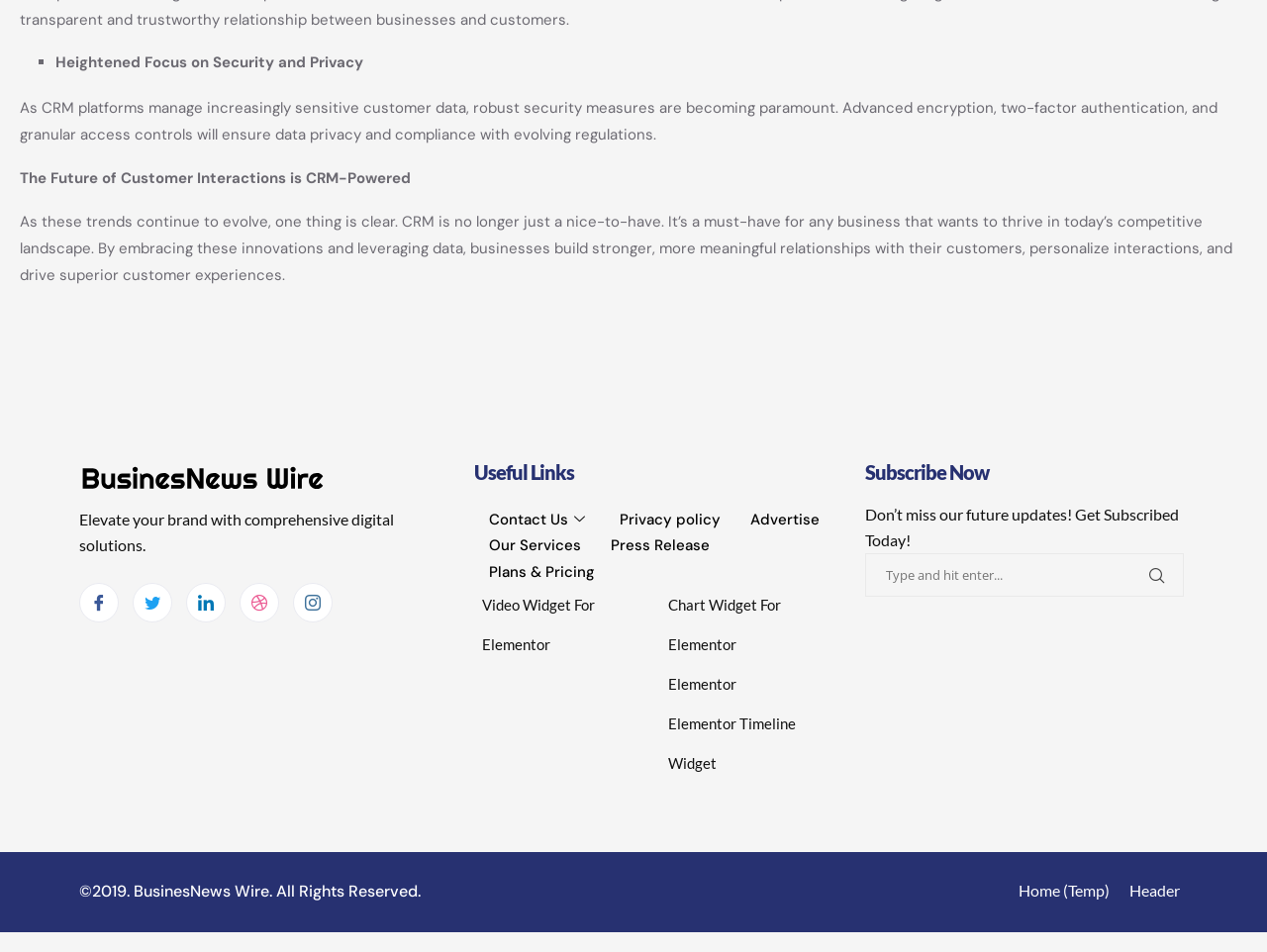What is the copyright year of the website?
Respond with a short answer, either a single word or a phrase, based on the image.

2019